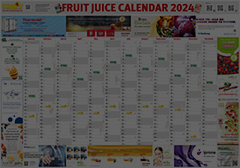Write a descriptive caption for the image, covering all notable aspects.

The image showcases the "Fruit Juice Calendar 2024," a vibrant and informative calendar designed for enthusiasts and professionals in the juice industry. This calendar includes an organized layout with months clearly delineated, featuring various promotional elements that highlight essential dates, events, and industry-related notes. Colorful graphics, including images of fruits and juice products, enhance its visual appeal, making it not only a practical tool for scheduling but also a decorative piece. This resource aims to keep stakeholders informed about key occurrences in the fruit juice sector throughout the year.